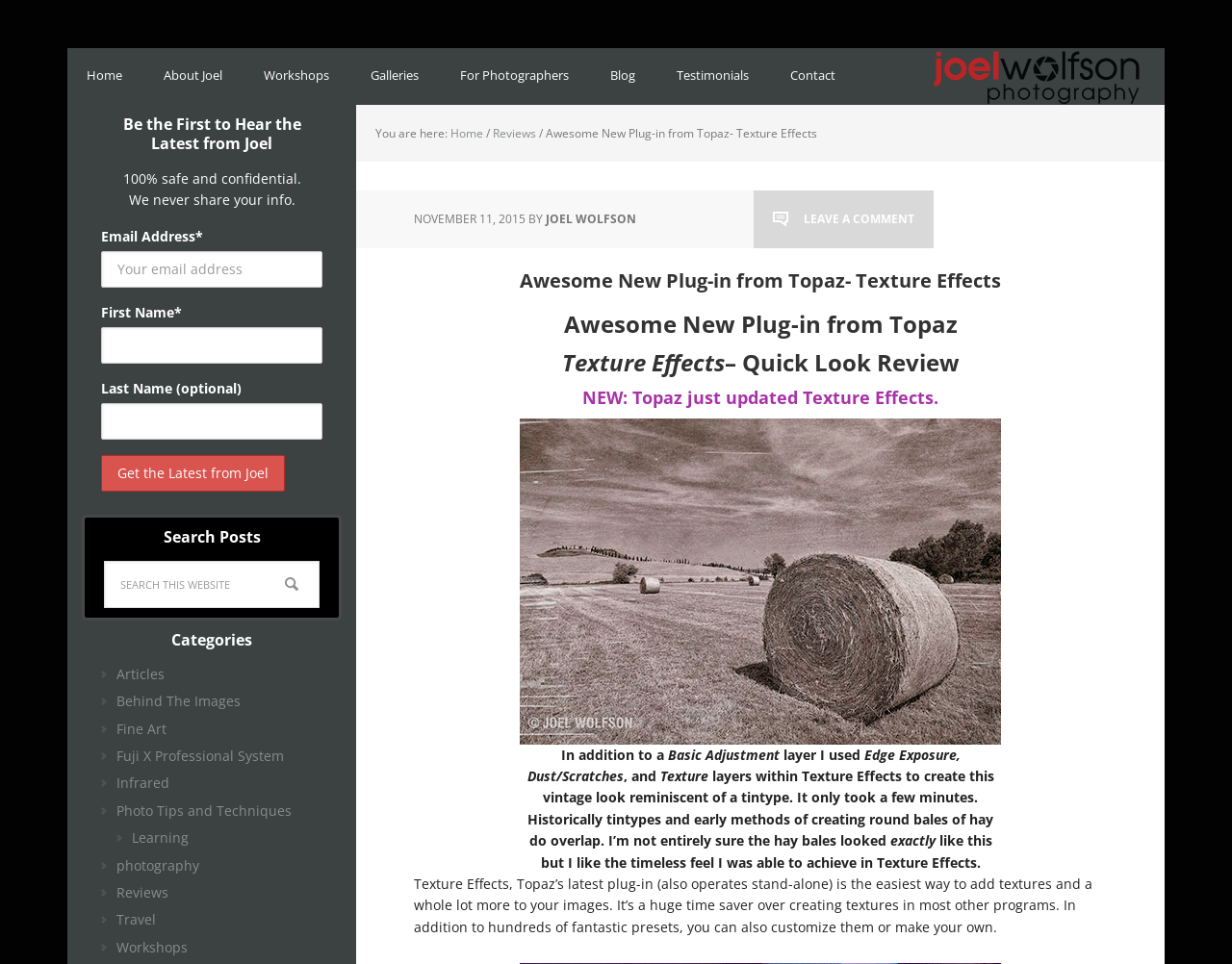Identify the bounding box coordinates of the section to be clicked to complete the task described by the following instruction: "Enter your email address". The coordinates should be four float numbers between 0 and 1, formatted as [left, top, right, bottom].

[0.082, 0.26, 0.262, 0.298]